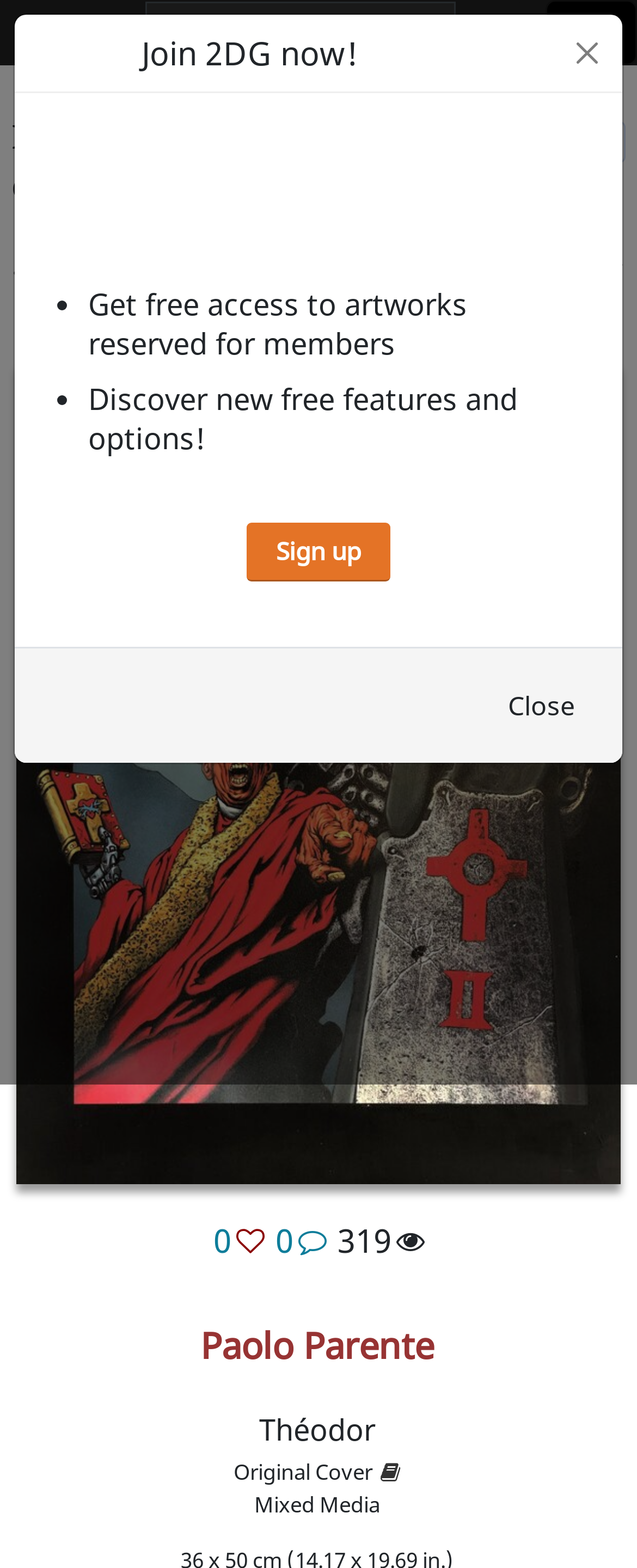Based on the element description Paolo Parente, identify the bounding box of the UI element in the given webpage screenshot. The coordinates should be in the format (top-left x, top-left y, bottom-right x, bottom-right y) and must be between 0 and 1.

[0.314, 0.844, 0.681, 0.871]